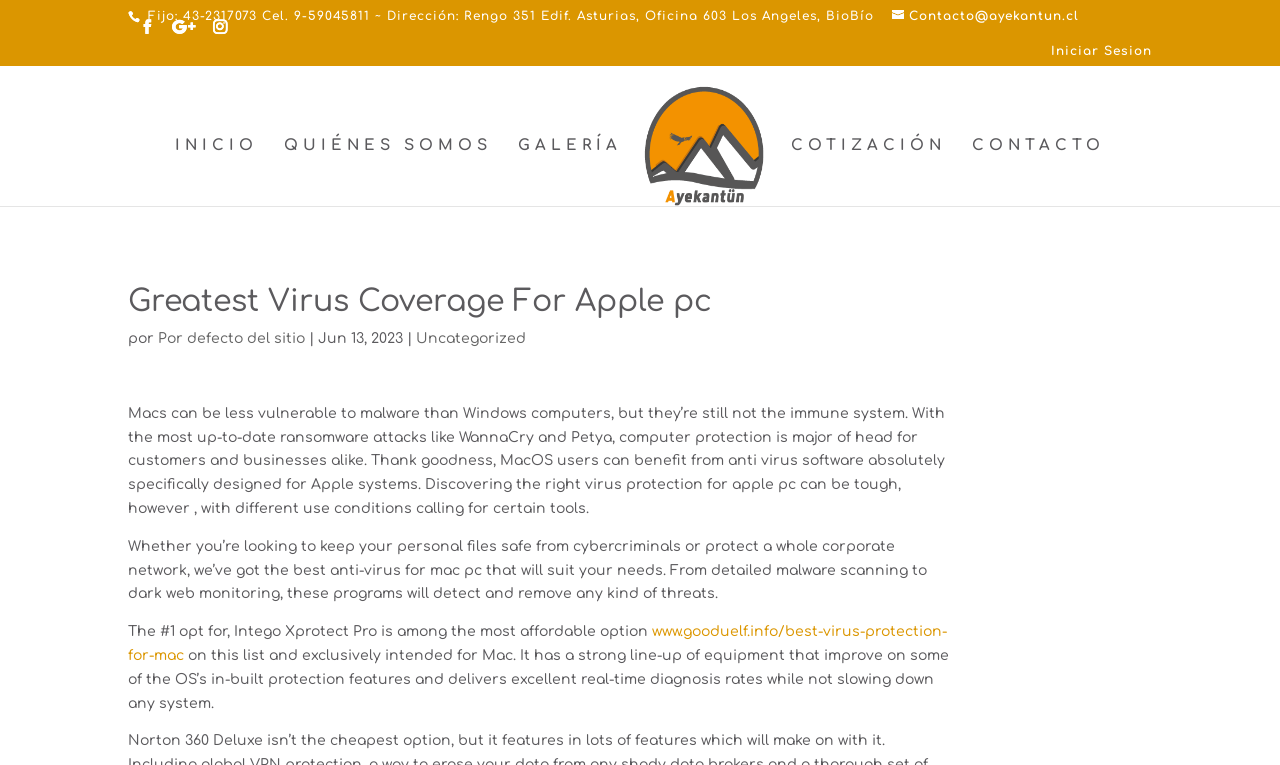From the element description: "Por defecto del sitio", extract the bounding box coordinates of the UI element. The coordinates should be expressed as four float numbers between 0 and 1, in the order [left, top, right, bottom].

[0.123, 0.433, 0.238, 0.452]